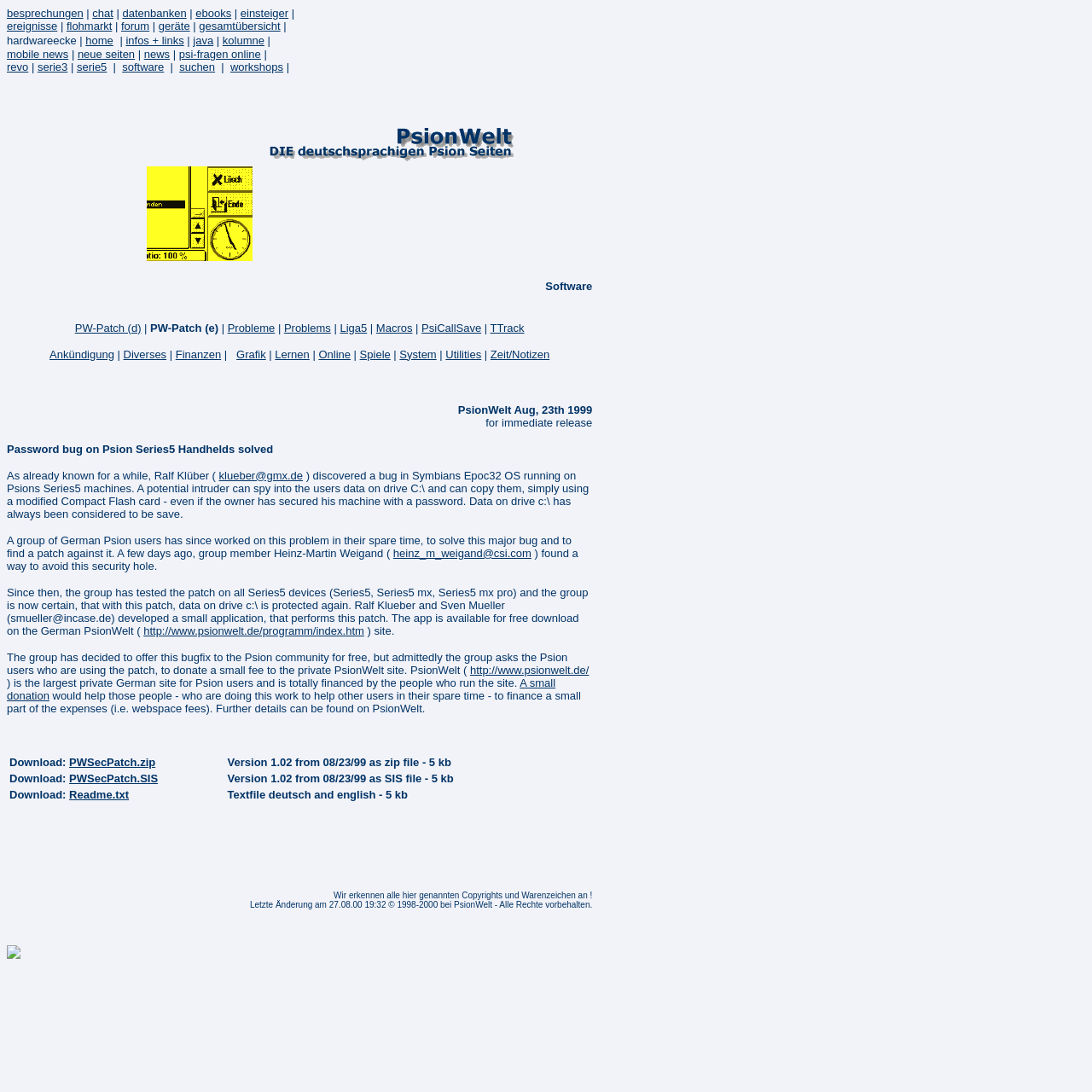Using the information shown in the image, answer the question with as much detail as possible: How many images are there in the second row?

I looked at the second row of the table and found that there is only 1 image, which is located in the second column of the row.